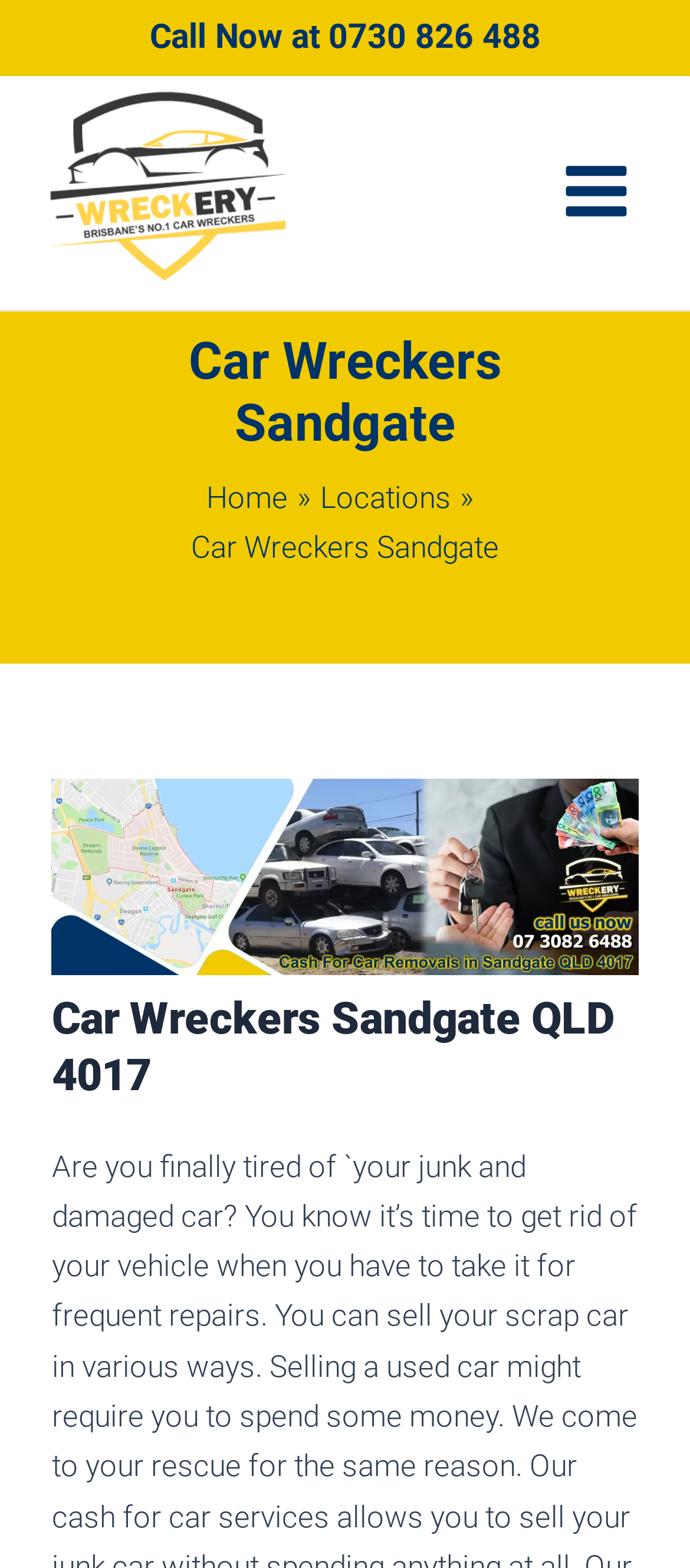Identify the bounding box of the HTML element described as: "alt="ASHEcon"".

None